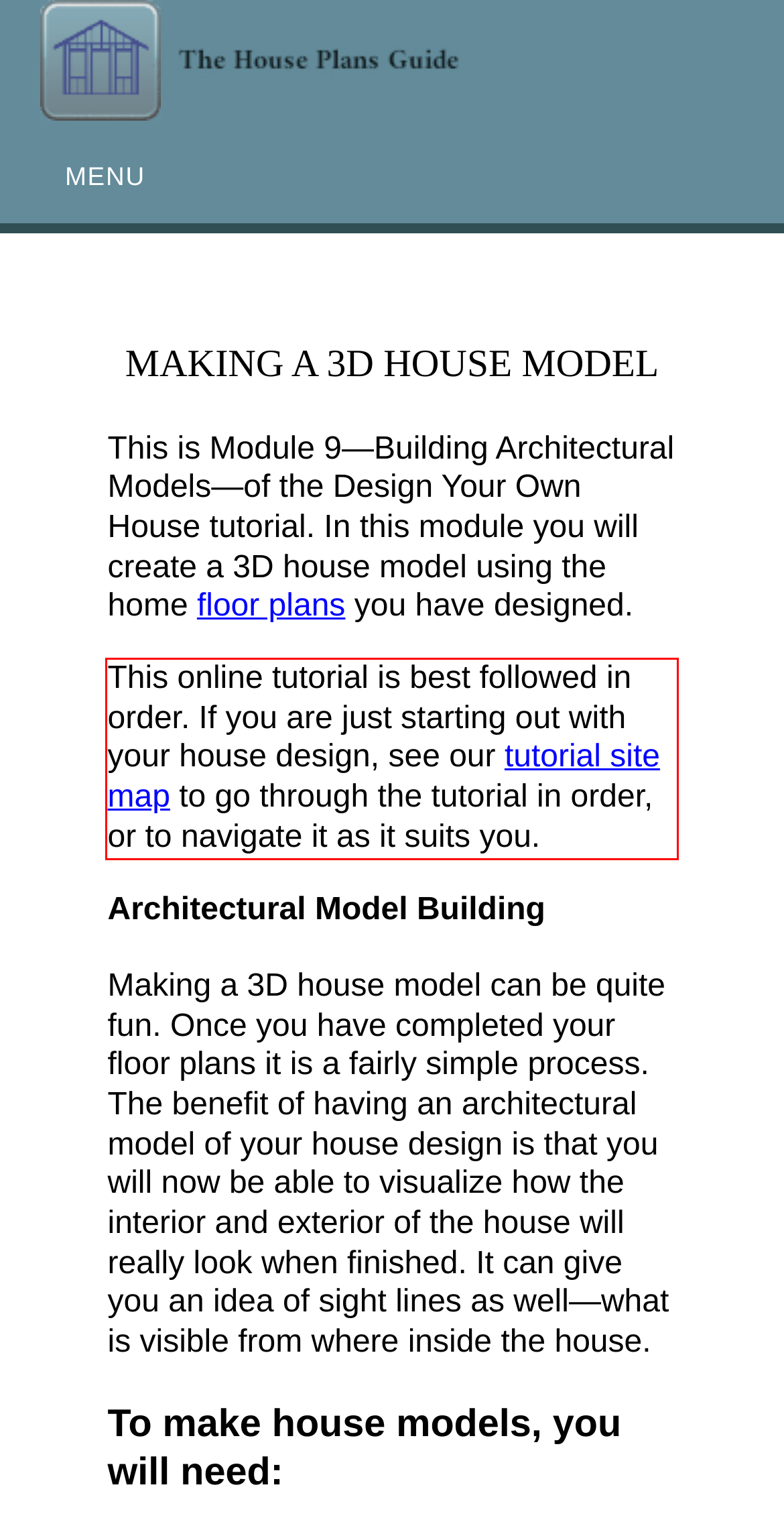Please look at the webpage screenshot and extract the text enclosed by the red bounding box.

This online tutorial is best followed in order. If you are just starting out with your house design, see our tutorial site map to go through the tutorial in order, or to navigate it as it suits you.